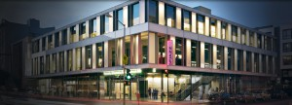Give a detailed account of what is happening in the image.

The image depicts the exterior of the SFJAZZ Center, an architectural marvel in San Francisco, particularly illuminated in the evening light. The building stands as a testament to the city's dedication to jazz music, featuring large glass windows that showcase its modern design. Vibrant colors are present in the signage, hinting at the dynamic events hosted within. This venue marks the organization’s fifth season in this new location, reflecting its growth and innovation in the jazz community. The SFJAZZ Center is not just a performance space; it serves as a cultural hub for music lovers, artists, and audiences, fostering a rich exchange of ideas and experiences.